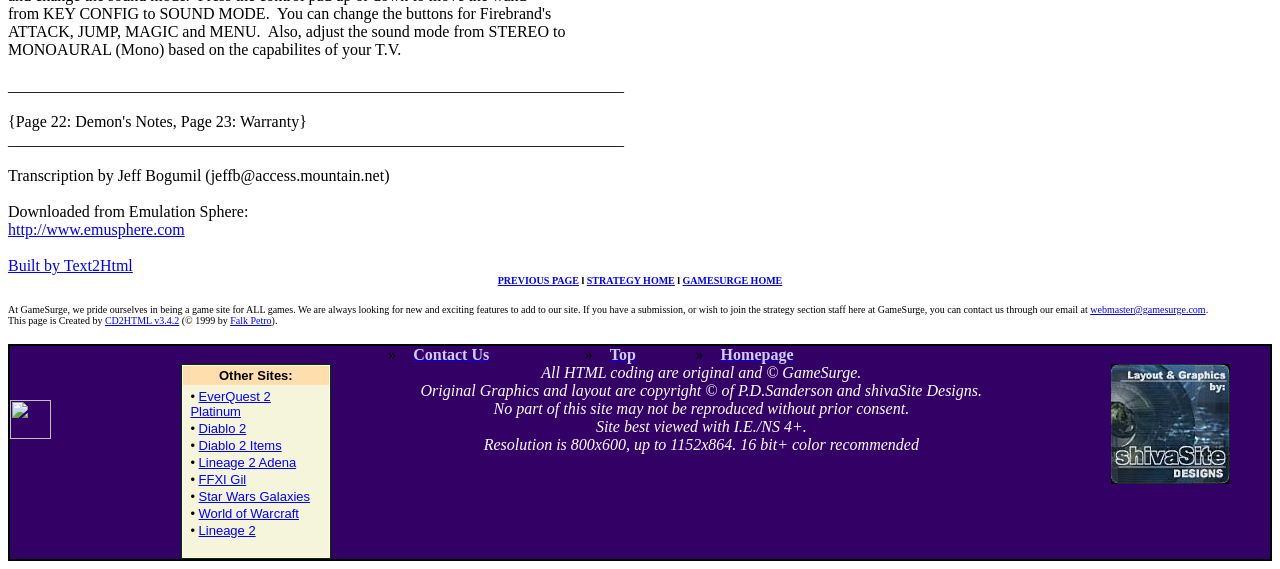Identify the bounding box coordinates of the clickable region necessary to fulfill the following instruction: "Click on Contact Us". The bounding box coordinates should be four float numbers between 0 and 1, i.e., [left, top, right, bottom].

[0.323, 0.608, 0.382, 0.638]